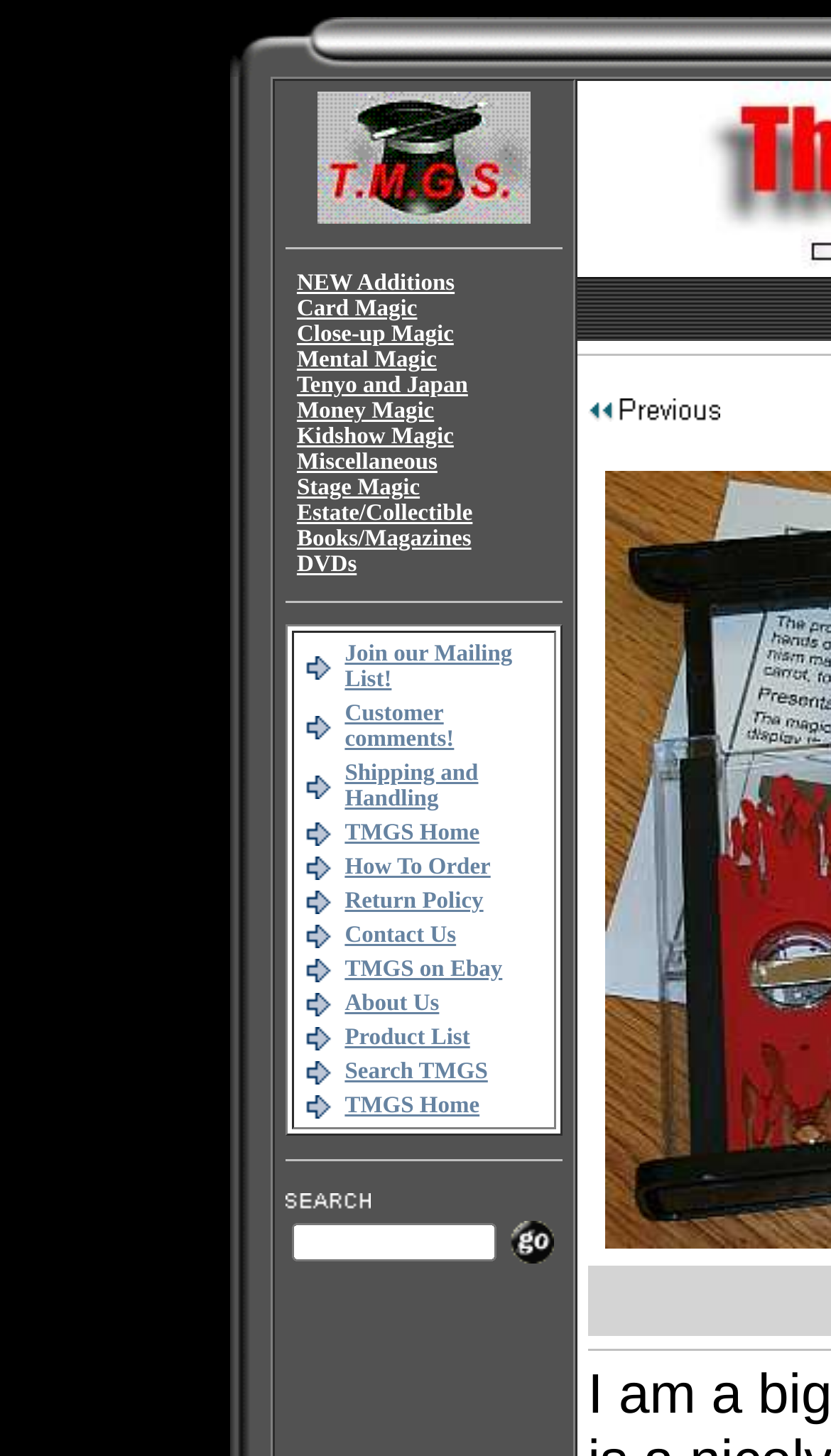Pinpoint the bounding box coordinates of the clickable area necessary to execute the following instruction: "Read the 'Customer comments!' page". The coordinates should be given as four float numbers between 0 and 1, namely [left, top, right, bottom].

[0.415, 0.481, 0.546, 0.517]